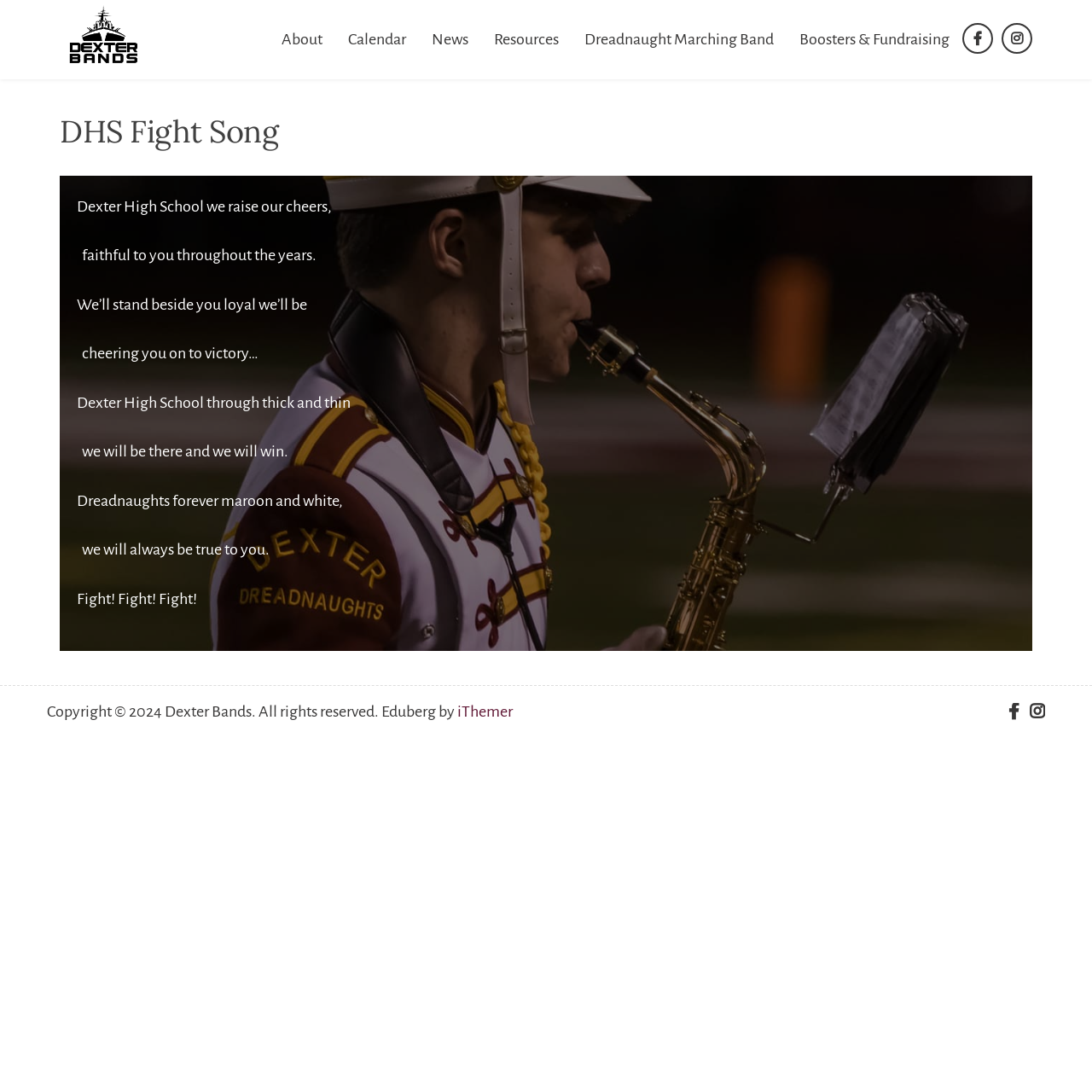How many navigation menu items are there?
Please look at the screenshot and answer in one word or a short phrase.

14